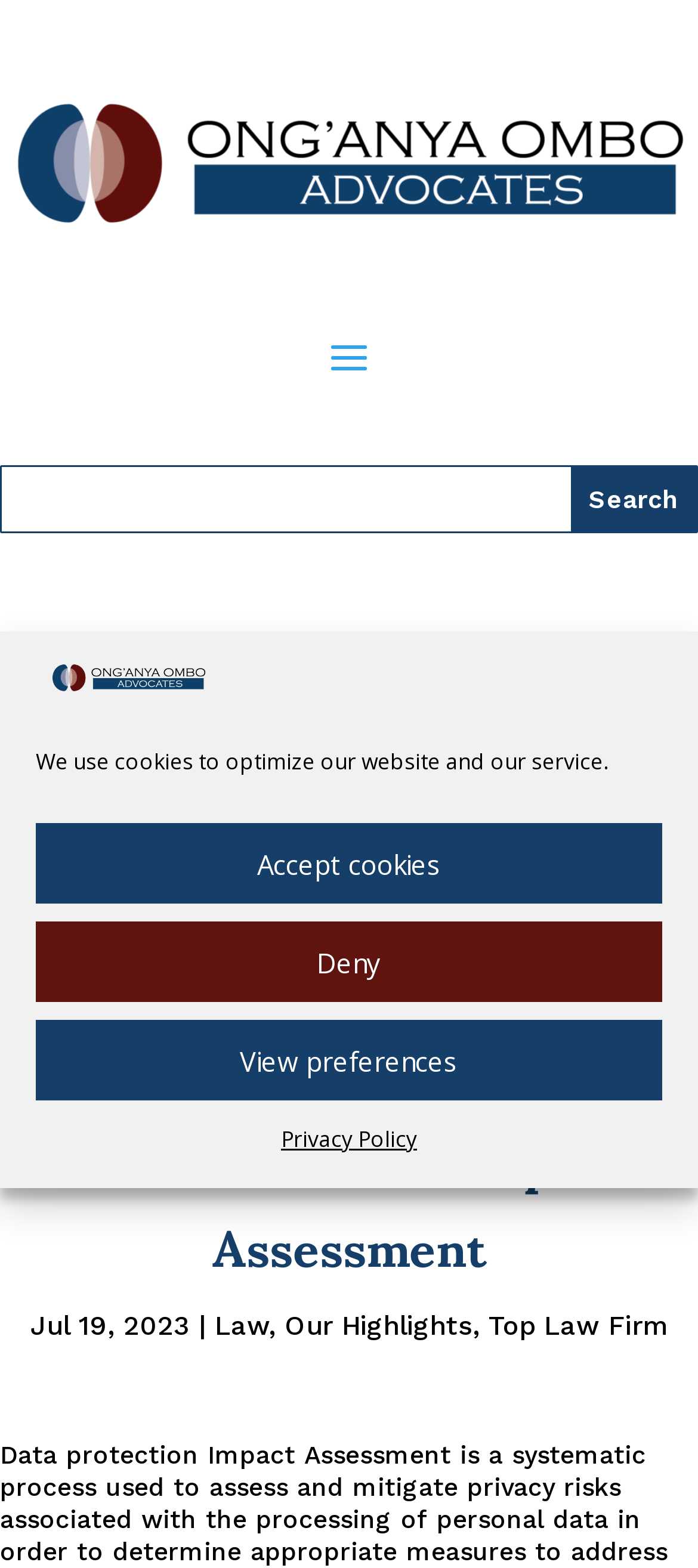Please specify the bounding box coordinates of the element that should be clicked to execute the given instruction: 'click on Top Law Firm'. Ensure the coordinates are four float numbers between 0 and 1, expressed as [left, top, right, bottom].

[0.7, 0.835, 0.956, 0.856]